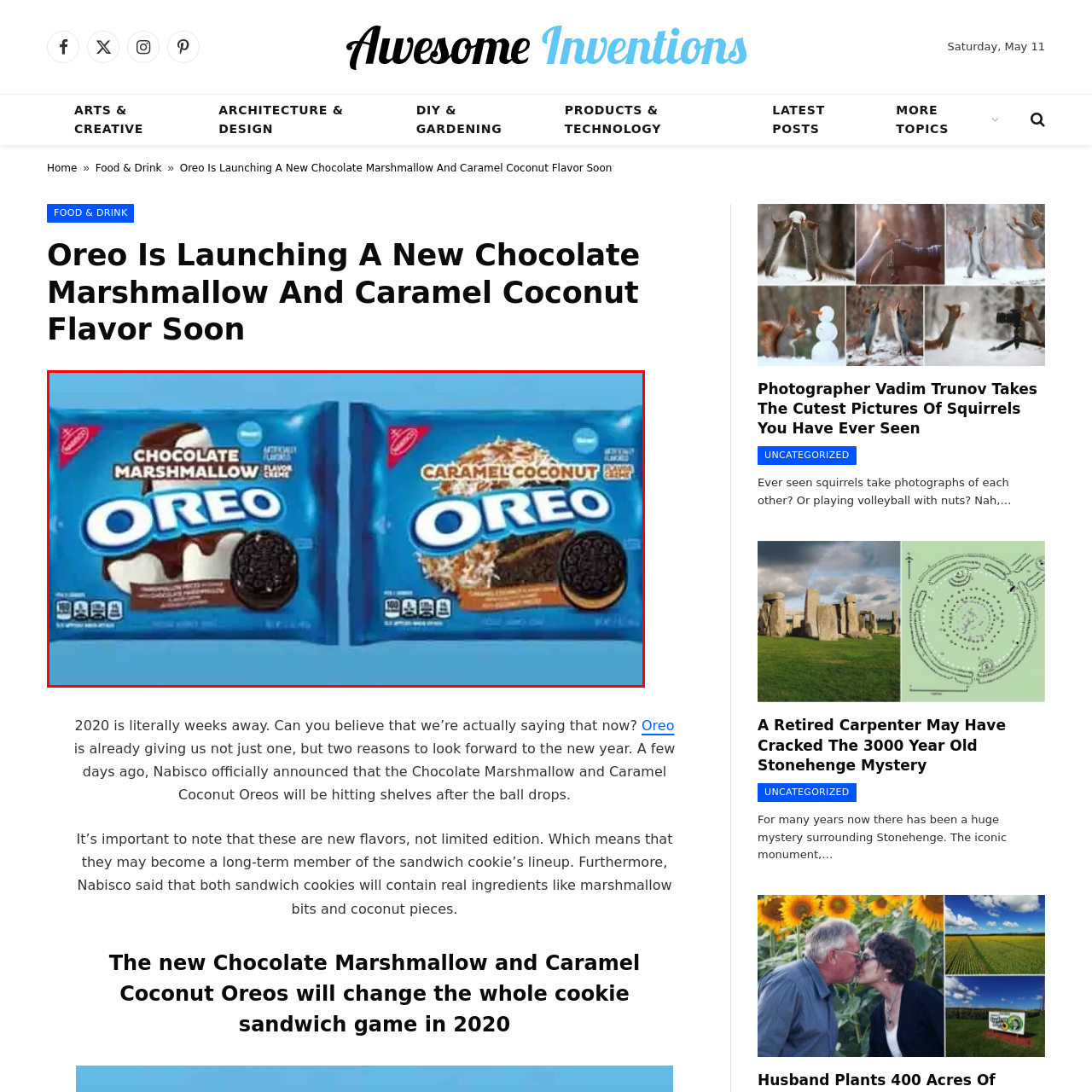Analyze and describe the image content within the red perimeter in detail.

The image showcases two new Oreo flavors soon to be launched: Chocolate Marshmallow and Caramel Coconut. The packaging is prominently displayed against a vibrant blue background, emphasizing the unique flavors and enticing designs. The left package features the Chocolate Marshmallow Oreo, highlighted by its rich chocolate color and cream filling, while the right package showcases the Caramel Coconut Oreo, adorned with a delightful presentation of coconut flakes. Both packages prominently feature the Oreo logo, accentuating their identity within the beloved cookie brand. This launch is part of Oreo's continuous innovation, aimed at tantalizing taste buds and appealing to cookie enthusiasts.